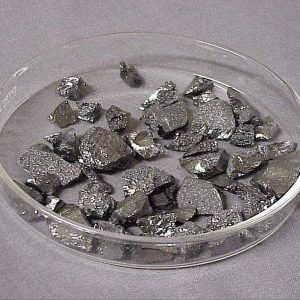Create an extensive and detailed description of the image.

The image depicts fragments of boron, a crucial mineral often overlooked in discussions about testosterone production. Displayed in a petri dish, these shiny, metallic pieces of boron highlight its elemental form. Boron is considered essential for men seeking to enhance their testosterone levels, playing a significant role alongside other minerals such as zinc and magnesium. Studies indicate that boron supplementation can potentially increase testosterone levels by approximately 14.7% or more, making it an important nutrient for those focusing on hormone health.